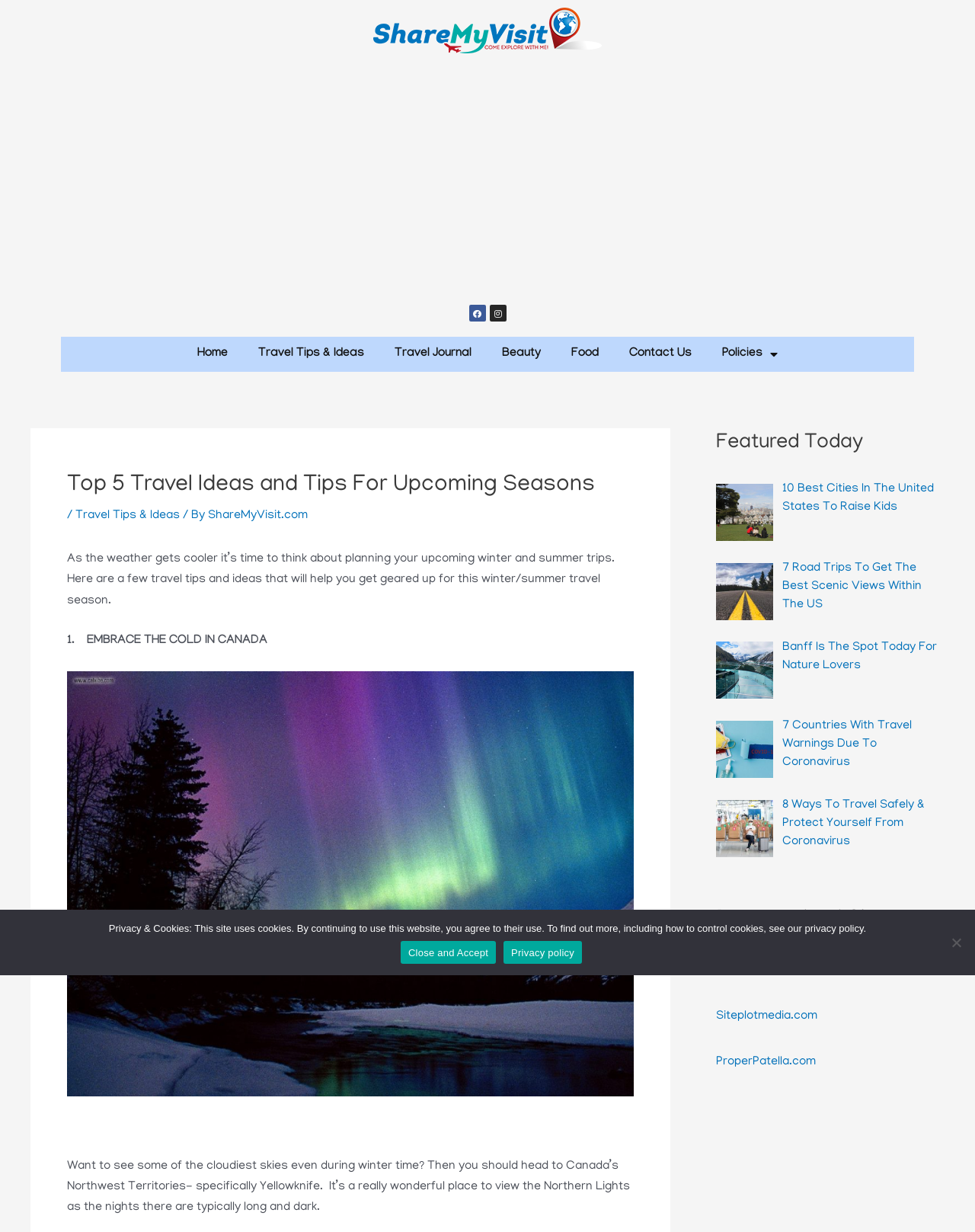Determine the bounding box coordinates for the area you should click to complete the following instruction: "Visit CamerasUnleashed.com".

[0.734, 0.782, 0.874, 0.793]